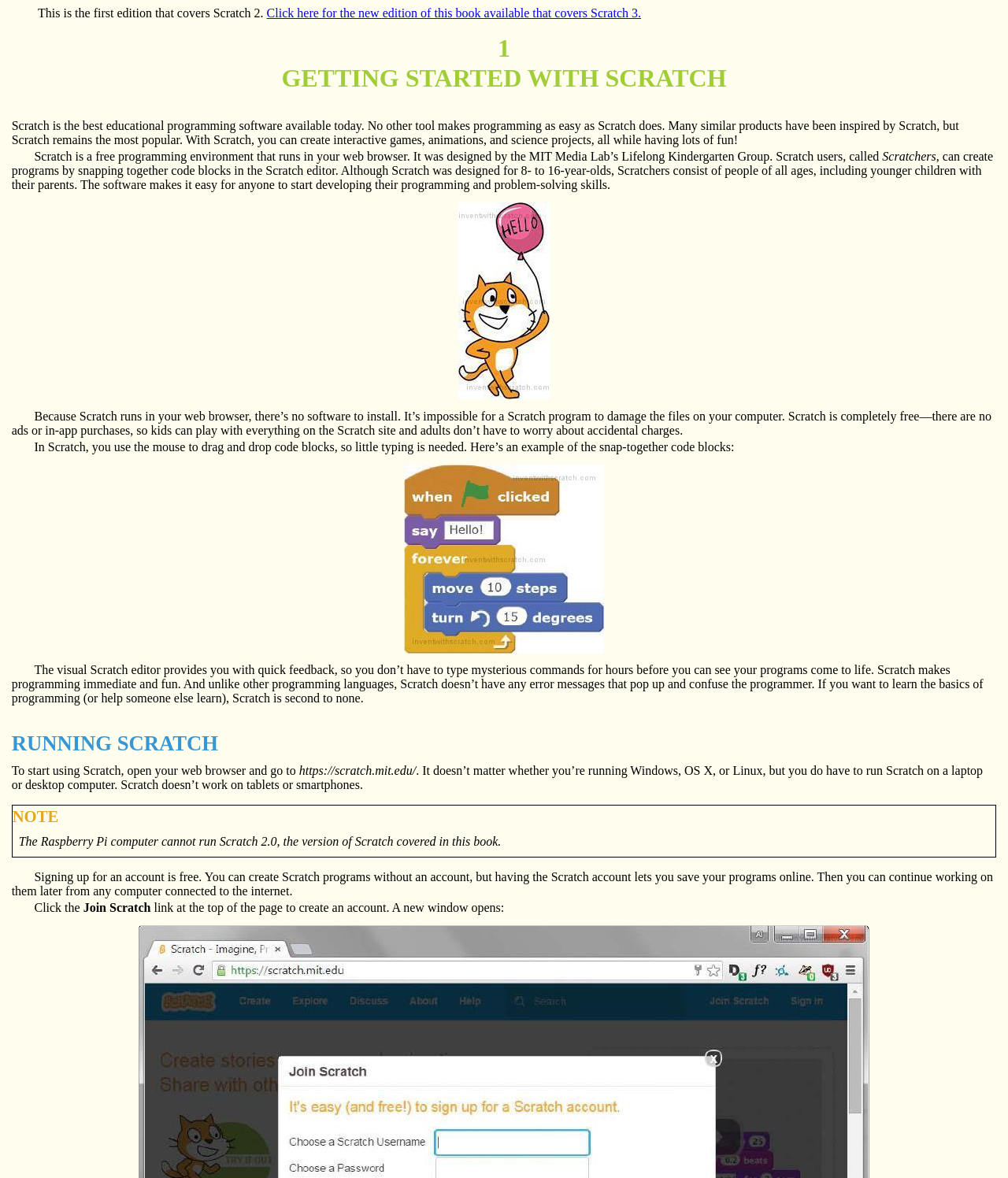Given the description of the UI element: "https://scratch.mit.edu/", predict the bounding box coordinates in the form of [left, top, right, bottom], with each value being a float between 0 and 1.

[0.297, 0.648, 0.413, 0.66]